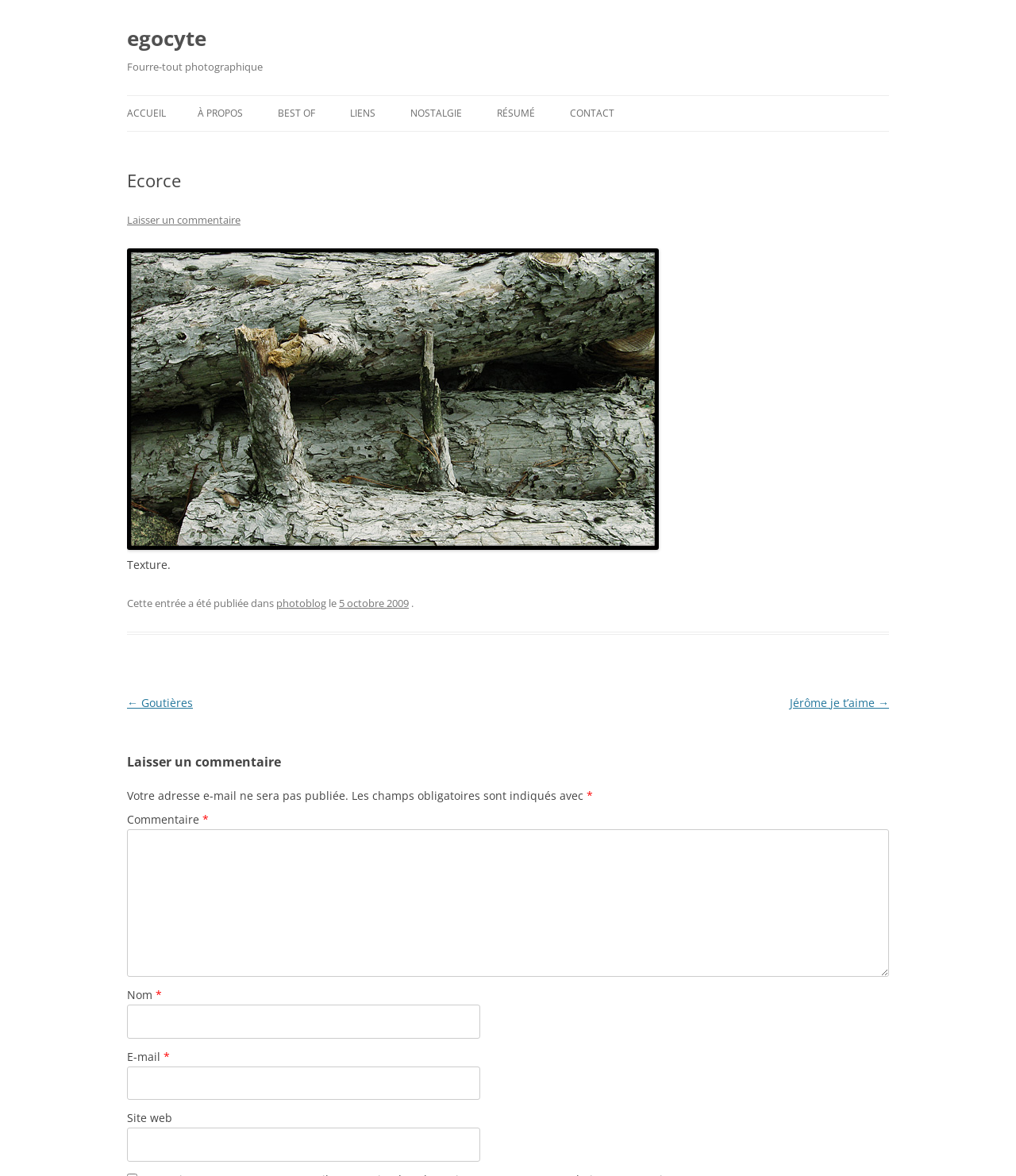Based on the element description 5 octobre 2009, identify the bounding box of the UI element in the given webpage screenshot. The coordinates should be in the format (top-left x, top-left y, bottom-right x, bottom-right y) and must be between 0 and 1.

[0.334, 0.507, 0.402, 0.519]